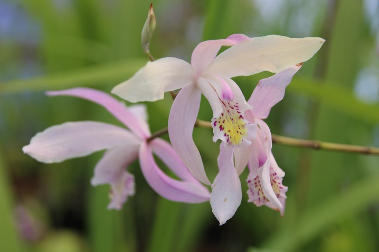Provide a brief response to the question below using a single word or phrase: 
What surrounds the blossoms in the image?

Lush green foliage